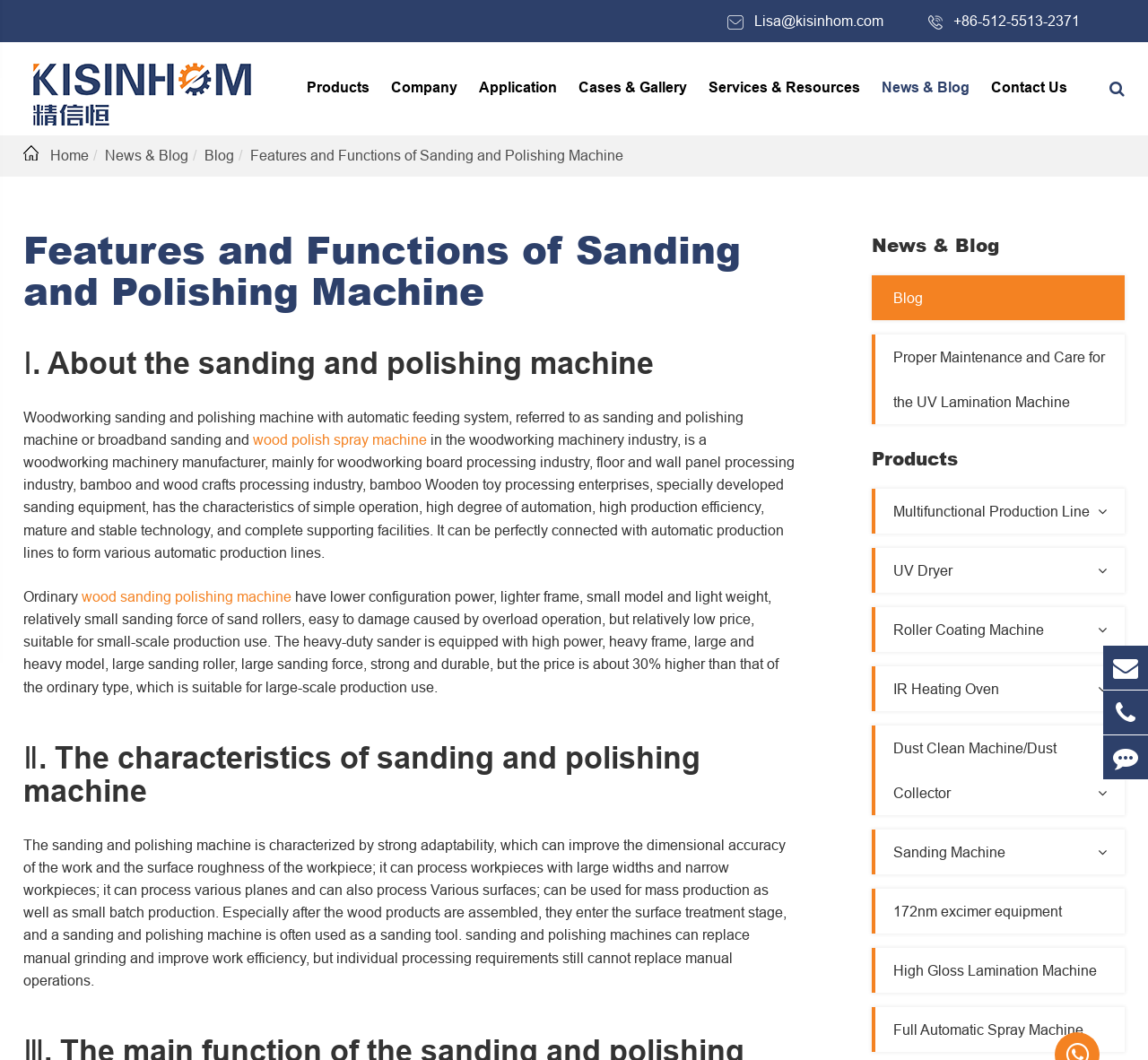Locate the bounding box coordinates of the UI element described by: "News & Blog". The bounding box coordinates should consist of four float numbers between 0 and 1, i.e., [left, top, right, bottom].

[0.759, 0.219, 0.87, 0.243]